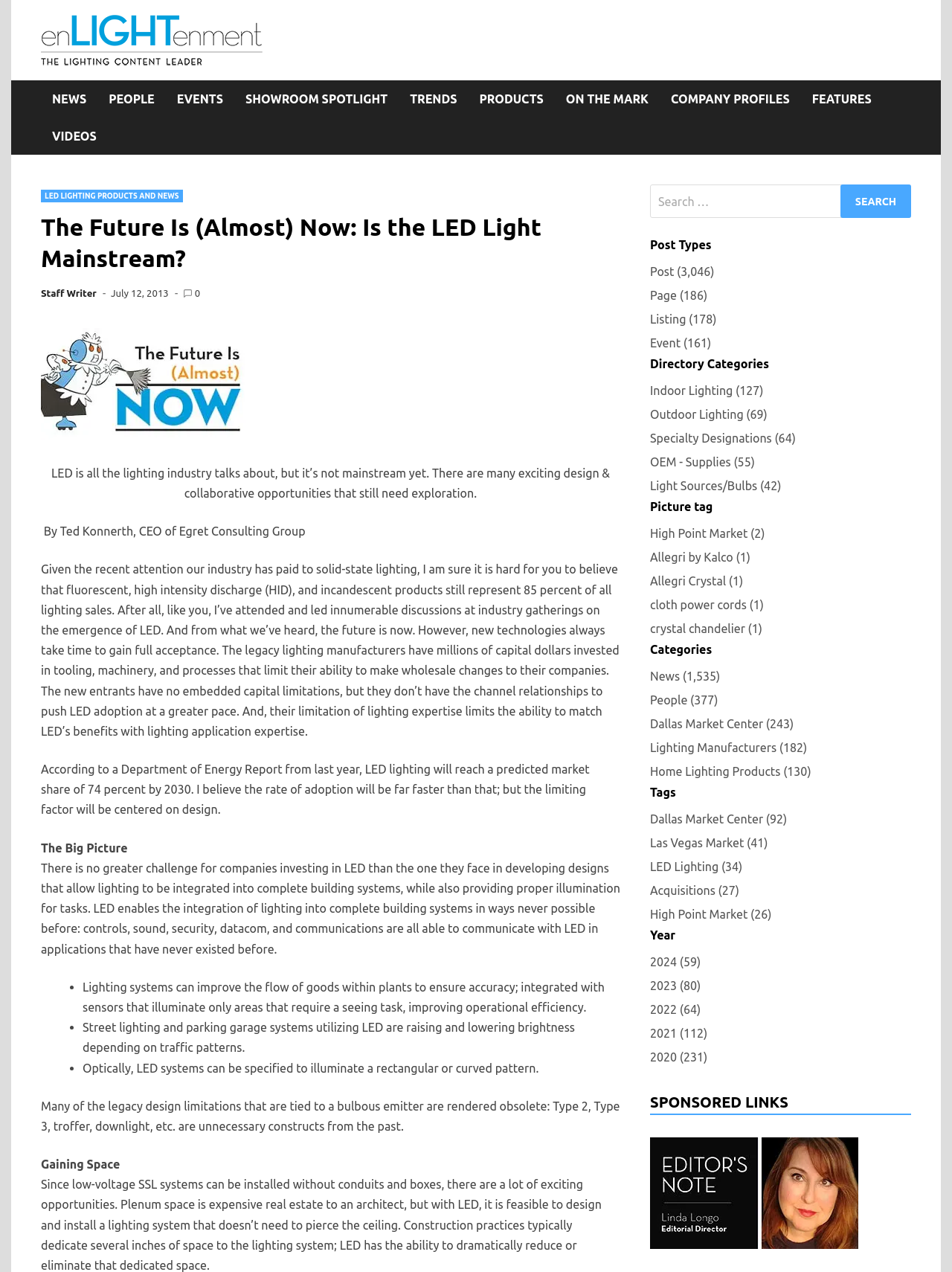Predict the bounding box coordinates of the area that should be clicked to accomplish the following instruction: "View 'Post Types'". The bounding box coordinates should consist of four float numbers between 0 and 1, i.e., [left, top, right, bottom].

[0.683, 0.185, 0.957, 0.199]